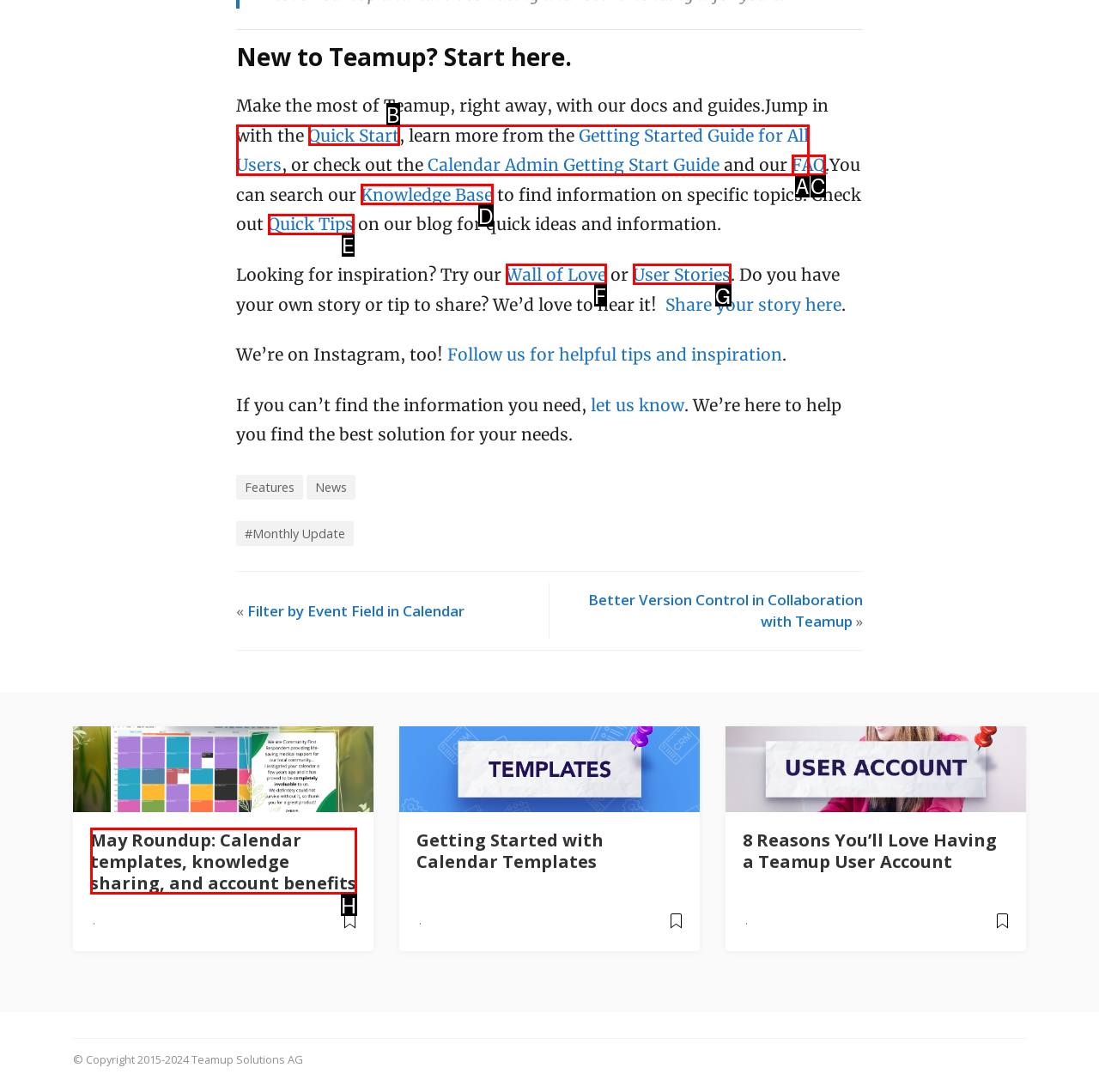Match the HTML element to the given description: Knowledge Base
Indicate the option by its letter.

D